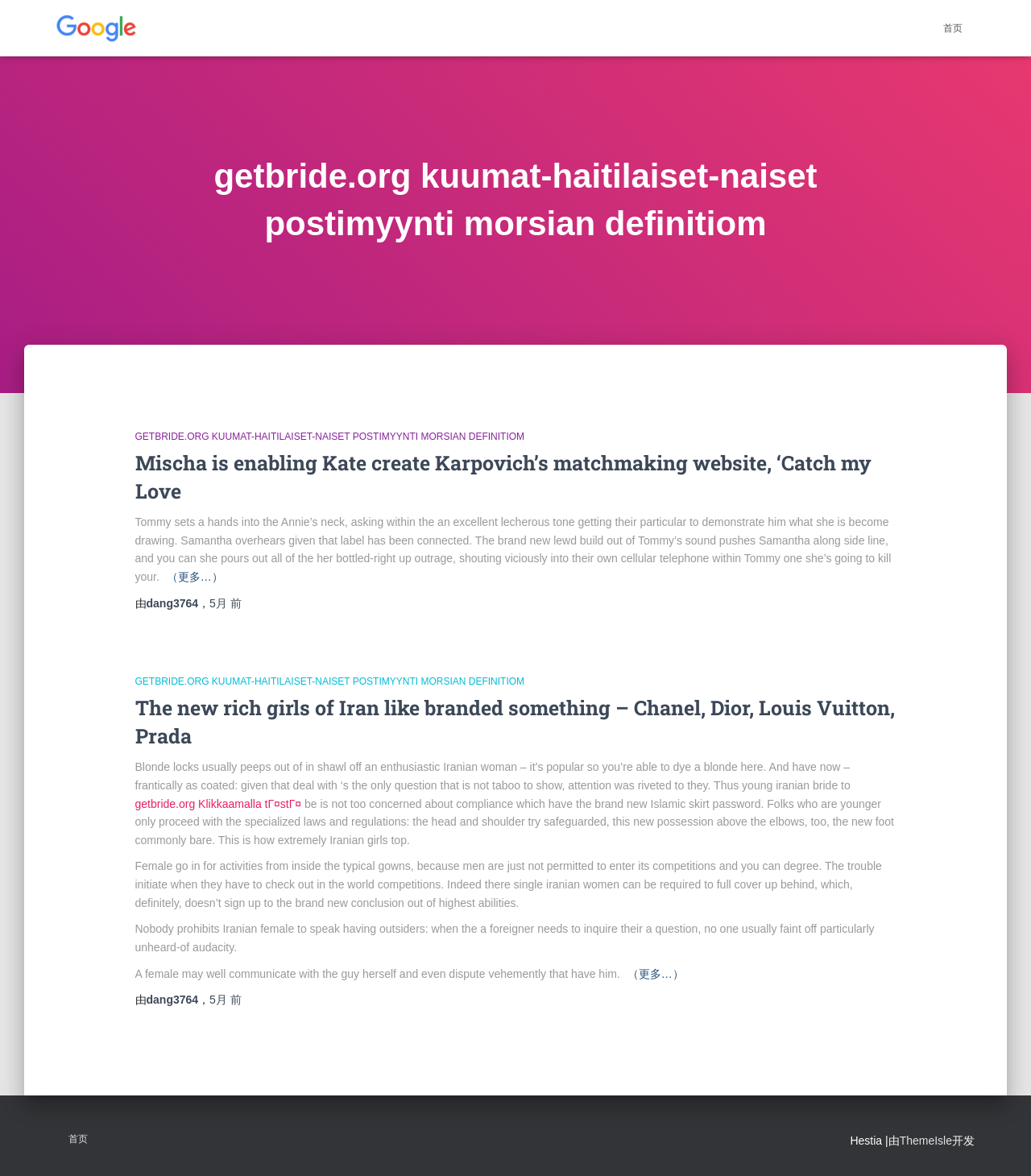What is the name of the matchmaking website?
Please provide a comprehensive answer based on the visual information in the image.

The question can be answered by reading the heading 'Mischa is enabling Kate create Karpovich’s matchmaking website, ‘Catch my Love' which is located in the article section of the webpage.